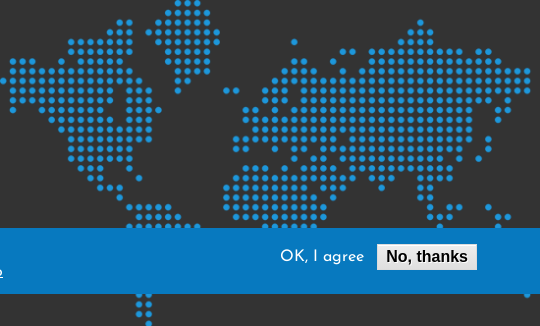What is the background color of the map?
Refer to the image and provide a detailed answer to the question.

The caption states that the world map is set against a dark background, which implies that the background color of the map is dark.